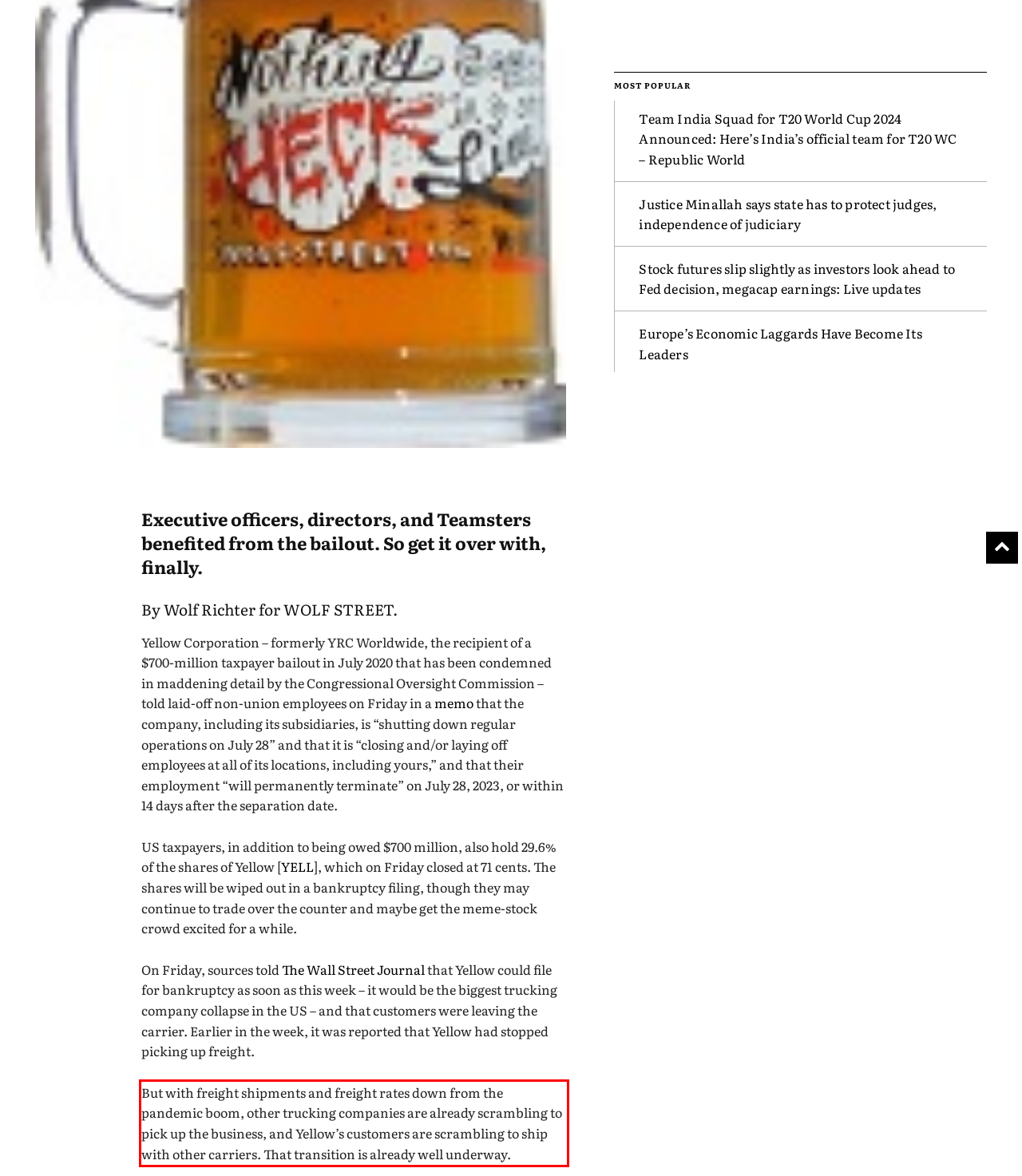Please examine the webpage screenshot containing a red bounding box and use OCR to recognize and output the text inside the red bounding box.

But with freight shipments and freight rates down from the pandemic boom, other trucking companies are already scrambling to pick up the business, and Yellow’s customers are scrambling to ship with other carriers. That transition is already well underway.